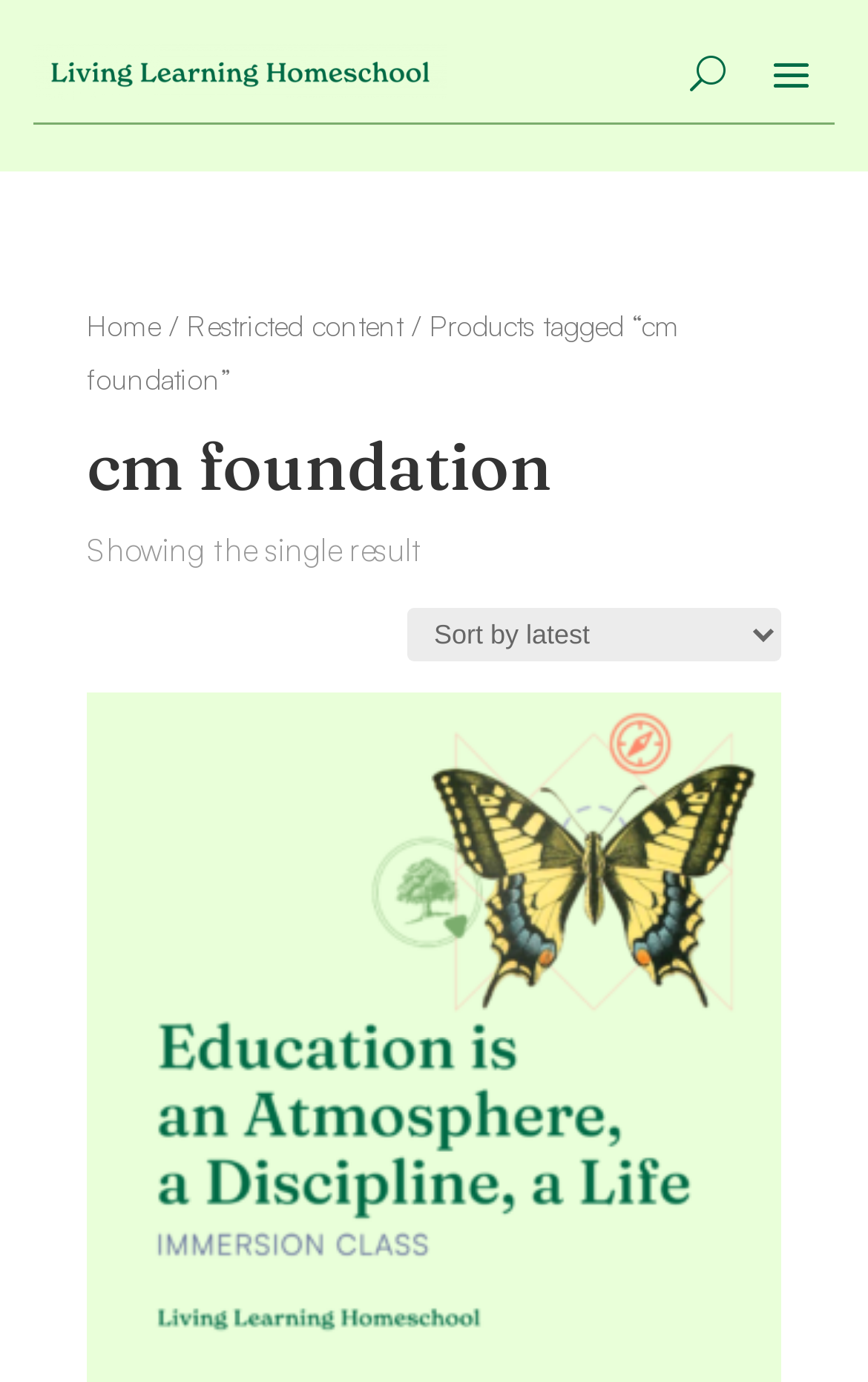Describe all significant elements and features of the webpage.

The webpage appears to be a product page or a search result page for "cm foundation" on an e-commerce website called "Living Learning Homeschool". 

At the top left of the page, there is a link, and to its right, there is a button labeled "U". Below these elements, a navigation section labeled "Breadcrumb" spans across the page, containing links to "Home" and "Restricted content", separated by forward slashes. The navigation section also includes a text "Products tagged “cm foundation”" at the end.

Below the navigation section, a heading "cm foundation" is centered on the page. Underneath the heading, a text "Showing the single result" is displayed. 

On the right side of the page, a combobox labeled "Shop order" is located, which allows users to select an option from a dropdown menu.